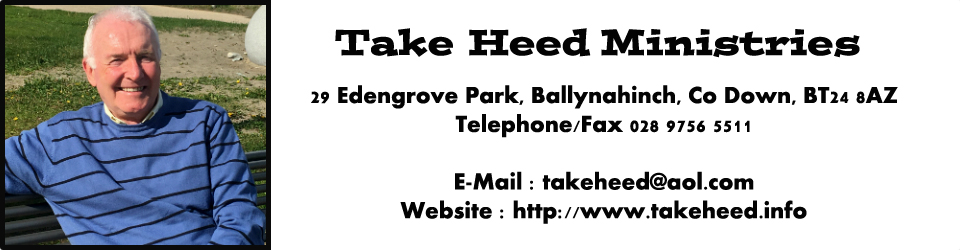Please respond to the question with a concise word or phrase:
What is the purpose of providing contact information on the image?

to connect with the community